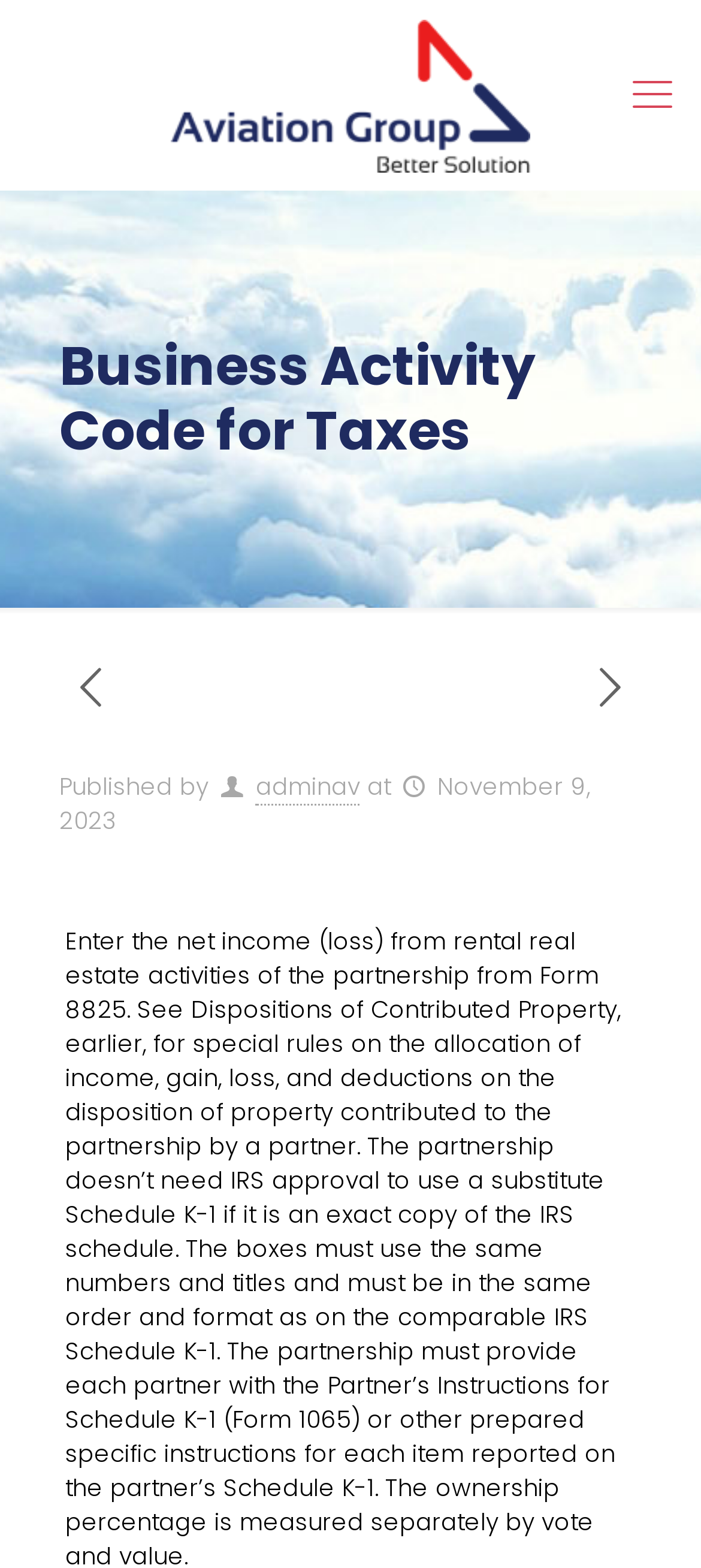What is the main title displayed on this webpage?

Business Activity Code for Taxes